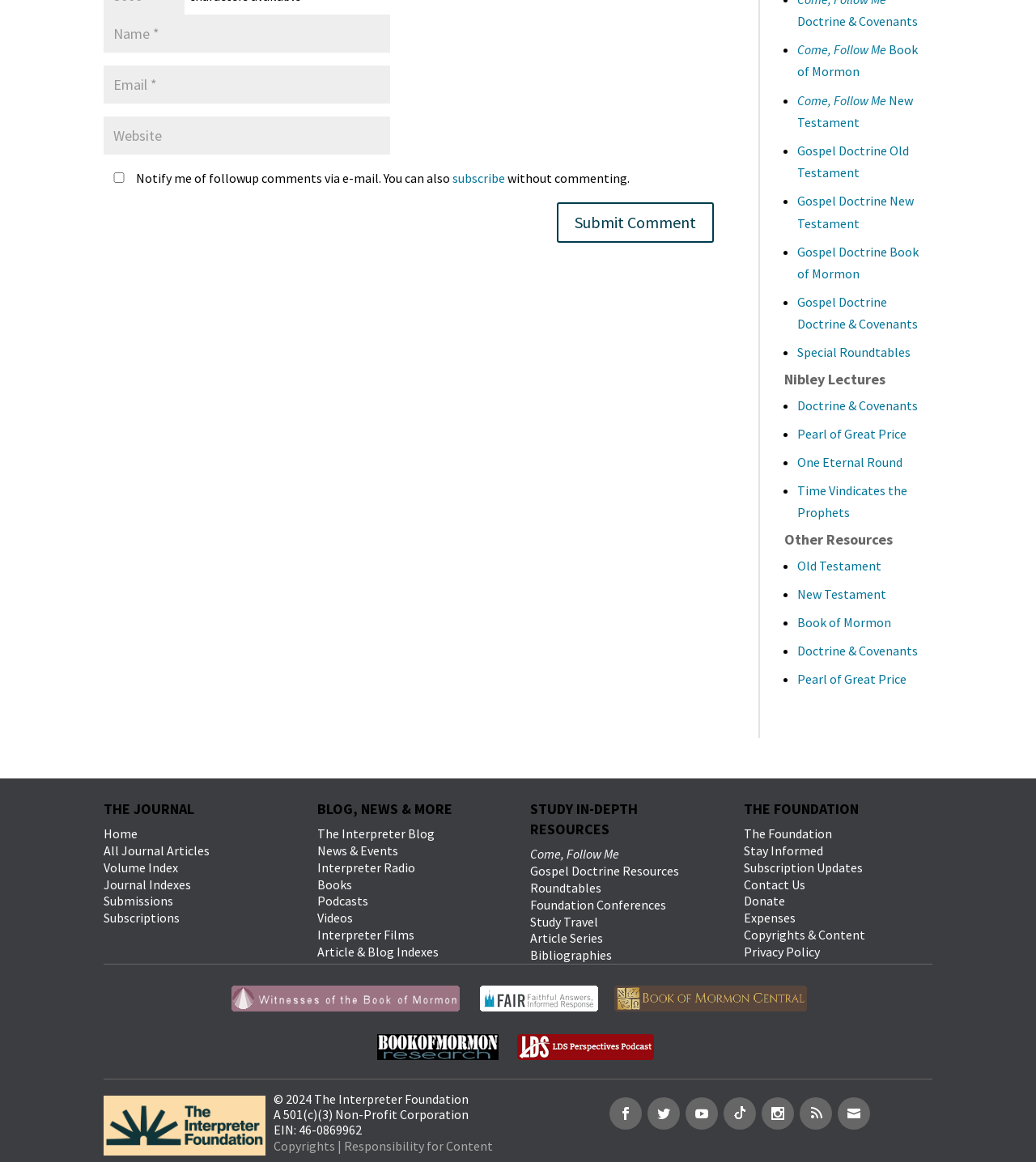Find the bounding box coordinates of the element to click in order to complete the given instruction: "Go to the 'Home' page."

[0.1, 0.711, 0.133, 0.724]